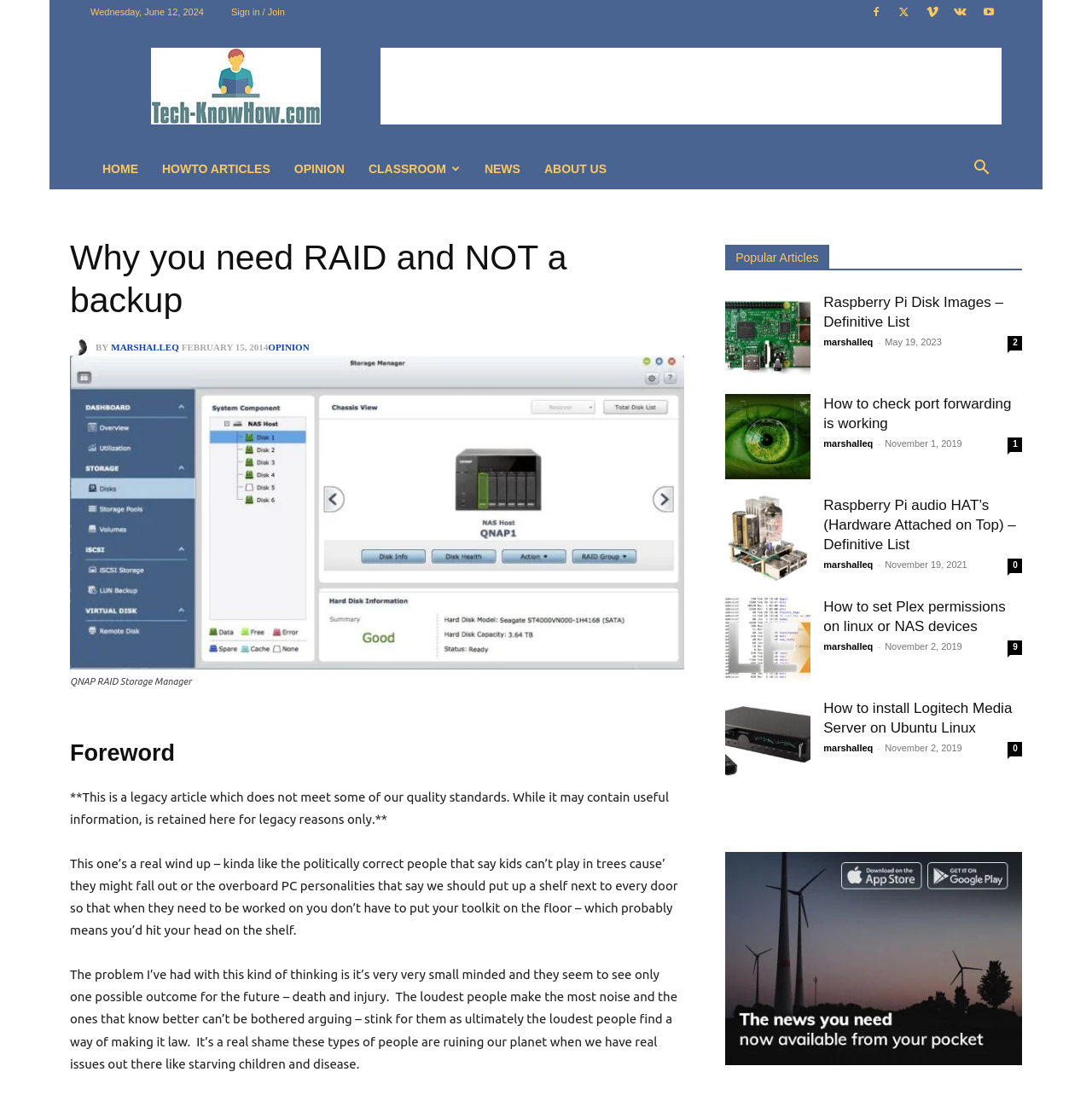What is the author of the article?
Please provide a single word or phrase in response based on the screenshot.

MARSHALLEQ